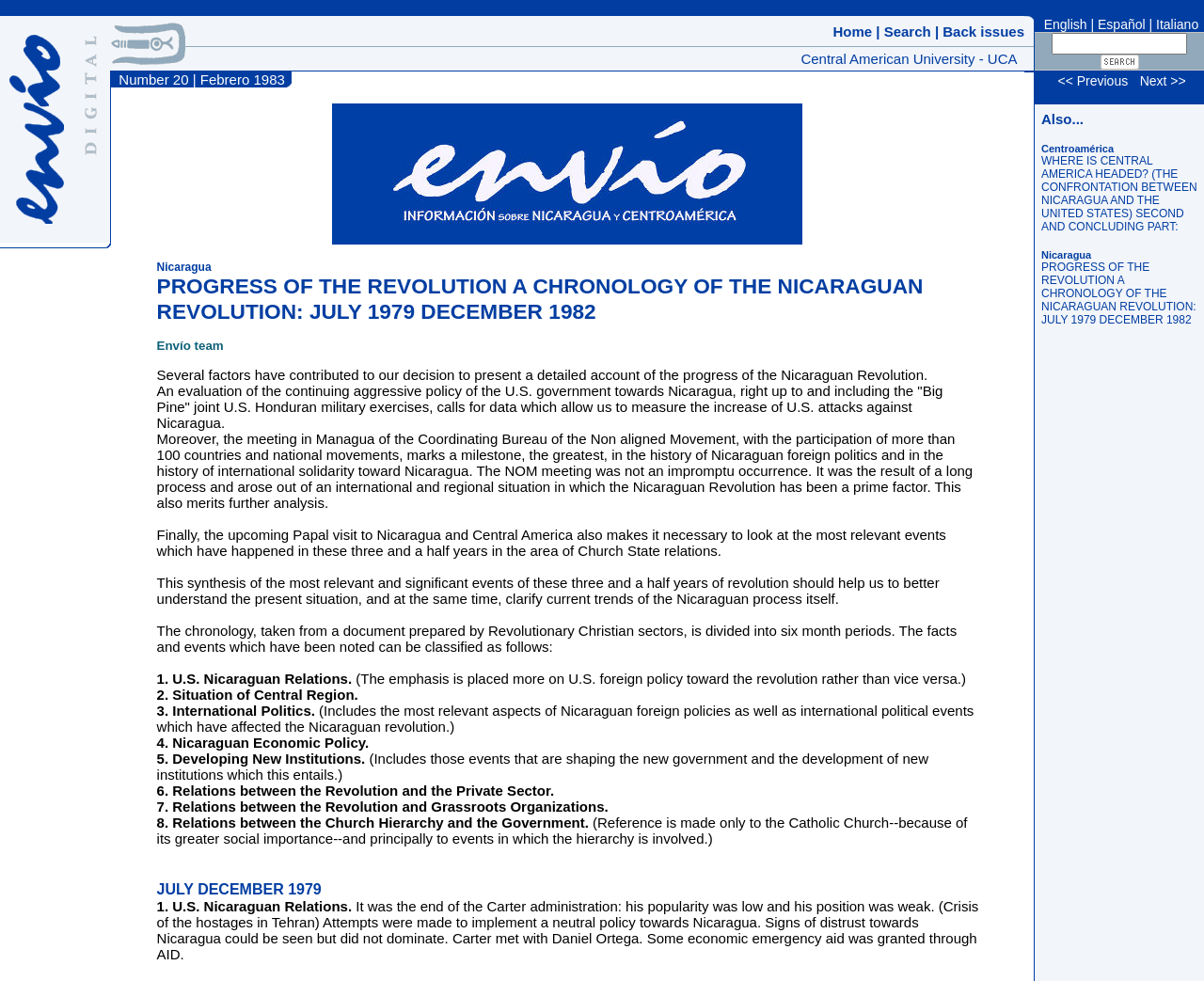Using the information shown in the image, answer the question with as much detail as possible: What is the name of the publication?

The name of the publication can be found in the top-left corner of the webpage, where it says 'Envío Digital'.